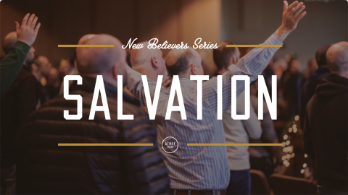Generate an elaborate caption for the given image.

The image showcases a vibrant assembly of worshippers engaged in a moment of spiritual connection during a church service. Prominently displayed is the word "SALVATION" in bold, white lettering, capturing the essence of the message. Above this, the phrase "New Believers Series" is elegantly presented, indicating the focus on teachings for those newly exploring their faith. Members of the congregation, mostly dressed in casual attire, are raising their hands in praise, creating a lively atmosphere filled with hope and devotion. The warm, soft lighting of the venue enhances the inviting ambiance, reflecting the community spirit of Athey Creek Christian Fellowship, where such gatherings are integral to their mission of guiding individuals through their faith journey. This image is part of the "New Believer Teachings" series, aiming to support individuals in developing their relationship with God.